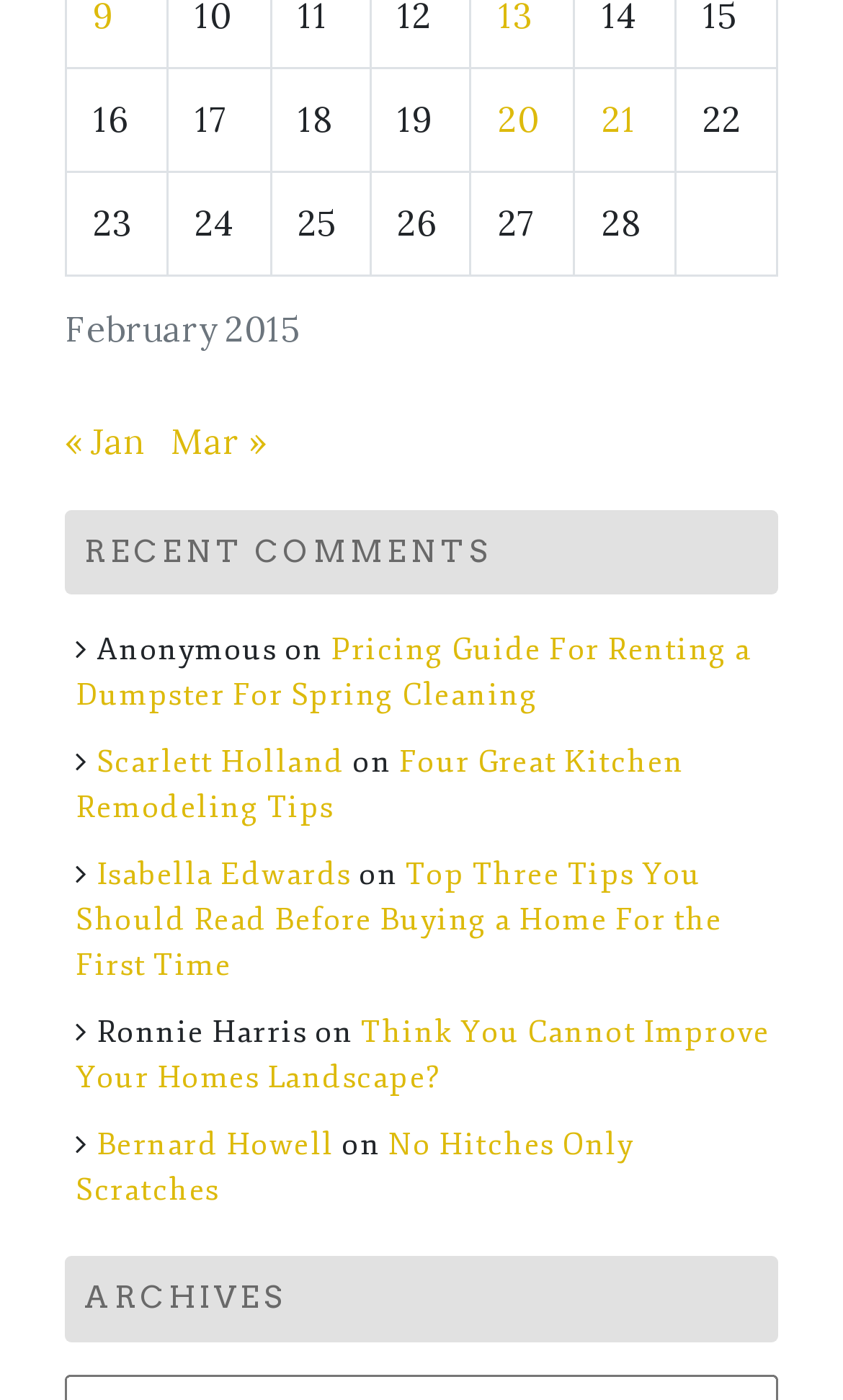Please provide the bounding box coordinates for the UI element as described: "Isabella Edwards". The coordinates must be four floats between 0 and 1, represented as [left, top, right, bottom].

[0.114, 0.612, 0.417, 0.638]